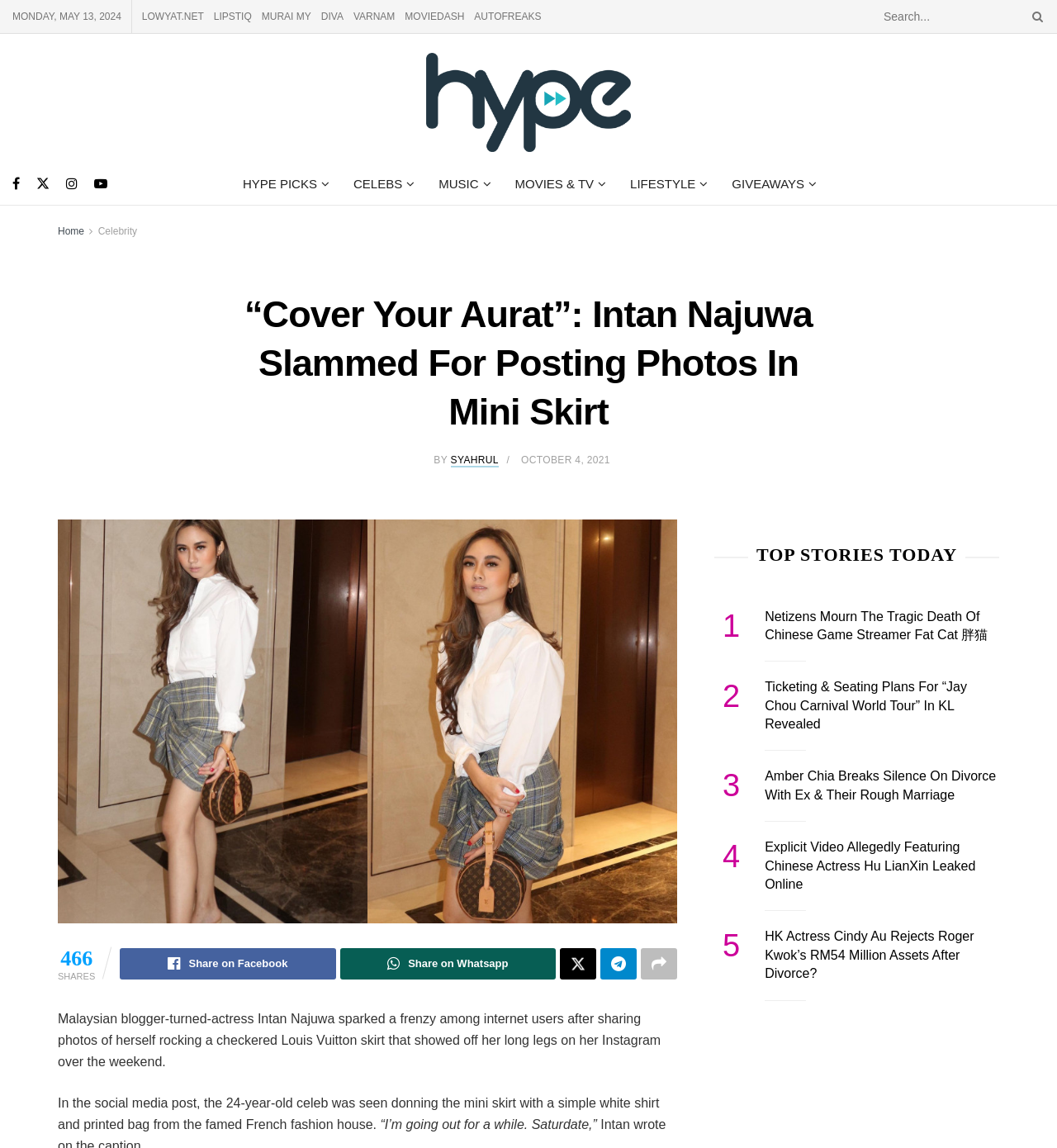Using floating point numbers between 0 and 1, provide the bounding box coordinates in the format (top-left x, top-left y, bottom-right x, bottom-right y). Locate the UI element described here: Celebrity

[0.093, 0.196, 0.13, 0.206]